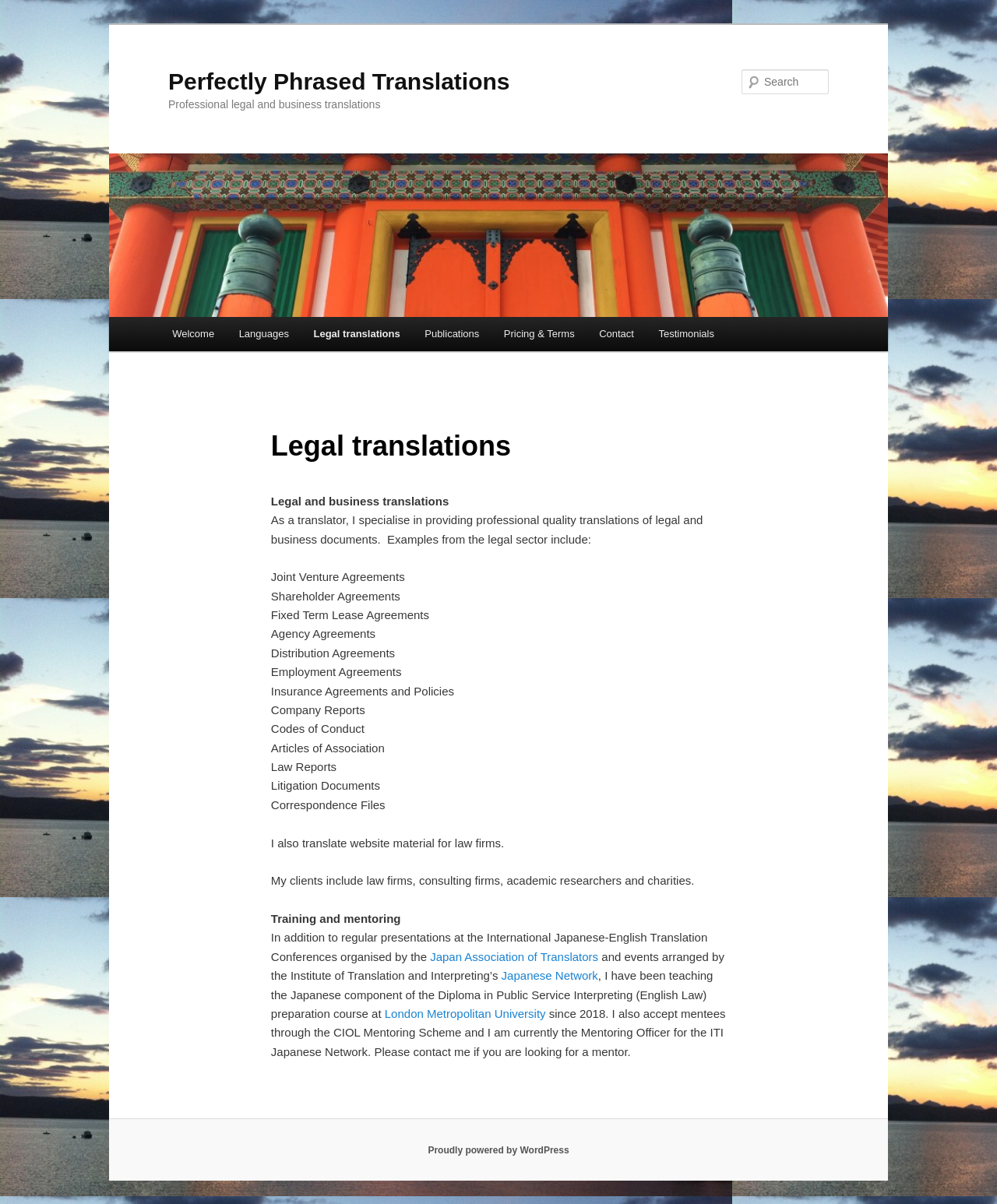Find the bounding box coordinates for the HTML element specified by: "Legal translations".

[0.302, 0.264, 0.414, 0.292]